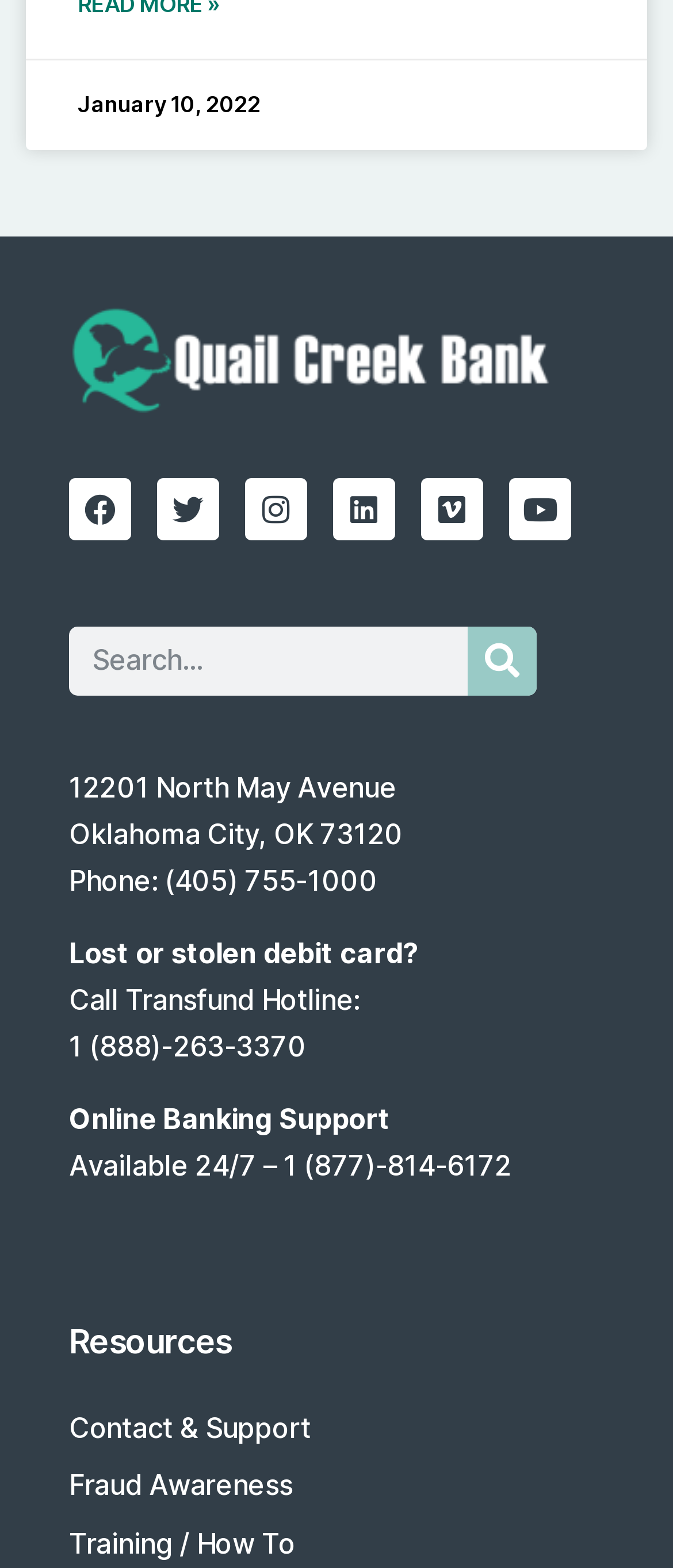Determine the bounding box coordinates of the element that should be clicked to execute the following command: "Comment on this post".

None